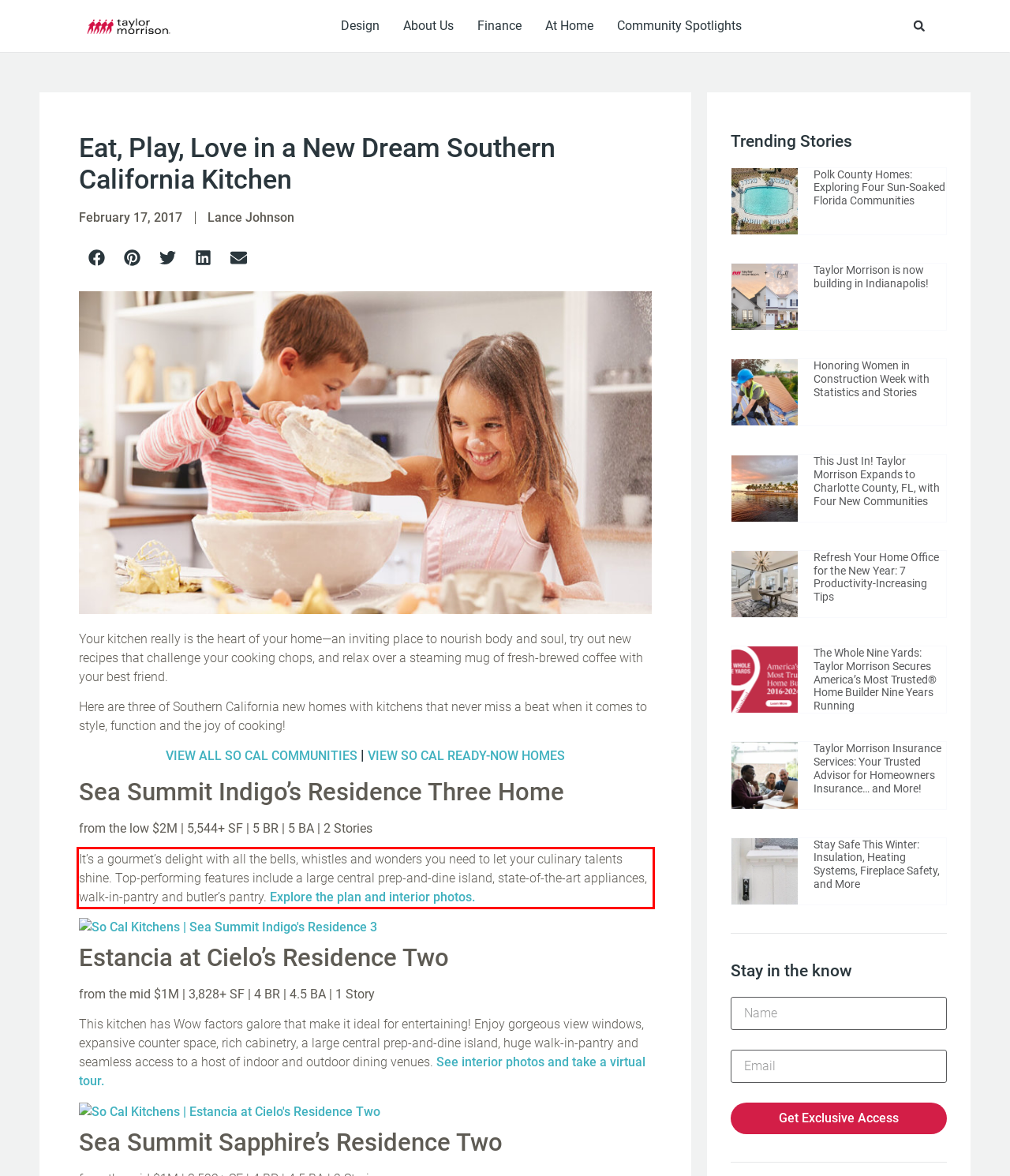Given a webpage screenshot, locate the red bounding box and extract the text content found inside it.

It’s a gourmet’s delight with all the bells, whistles and wonders you need to let your culinary talents shine. Top-performing features include a large central prep-and-dine island, state-of-the-art appliances, walk-in-pantry and butler’s pantry. Explore the plan and interior photos.